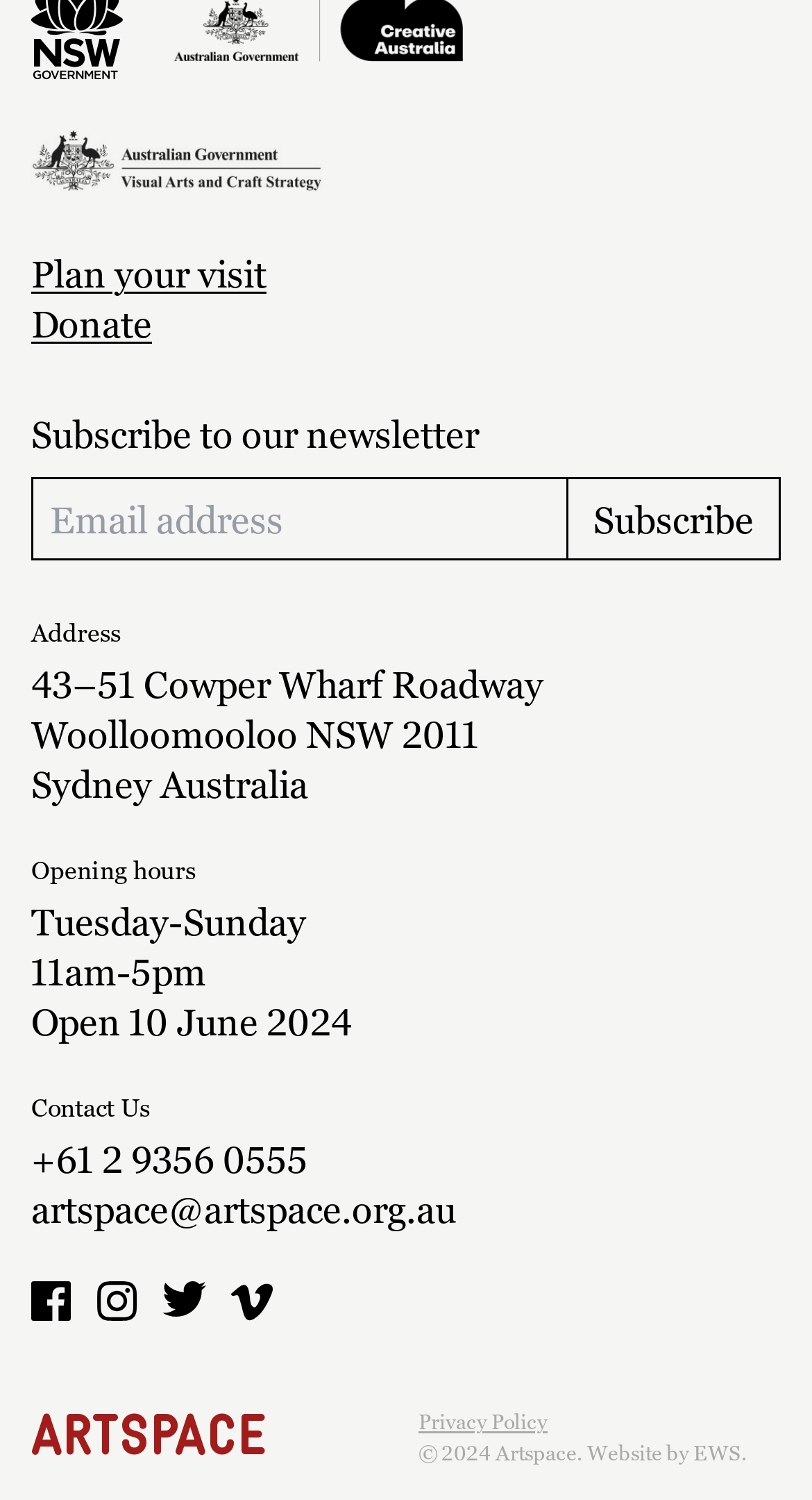Extract the bounding box for the UI element that matches this description: "Privacy Policy".

[0.515, 0.94, 0.674, 0.956]